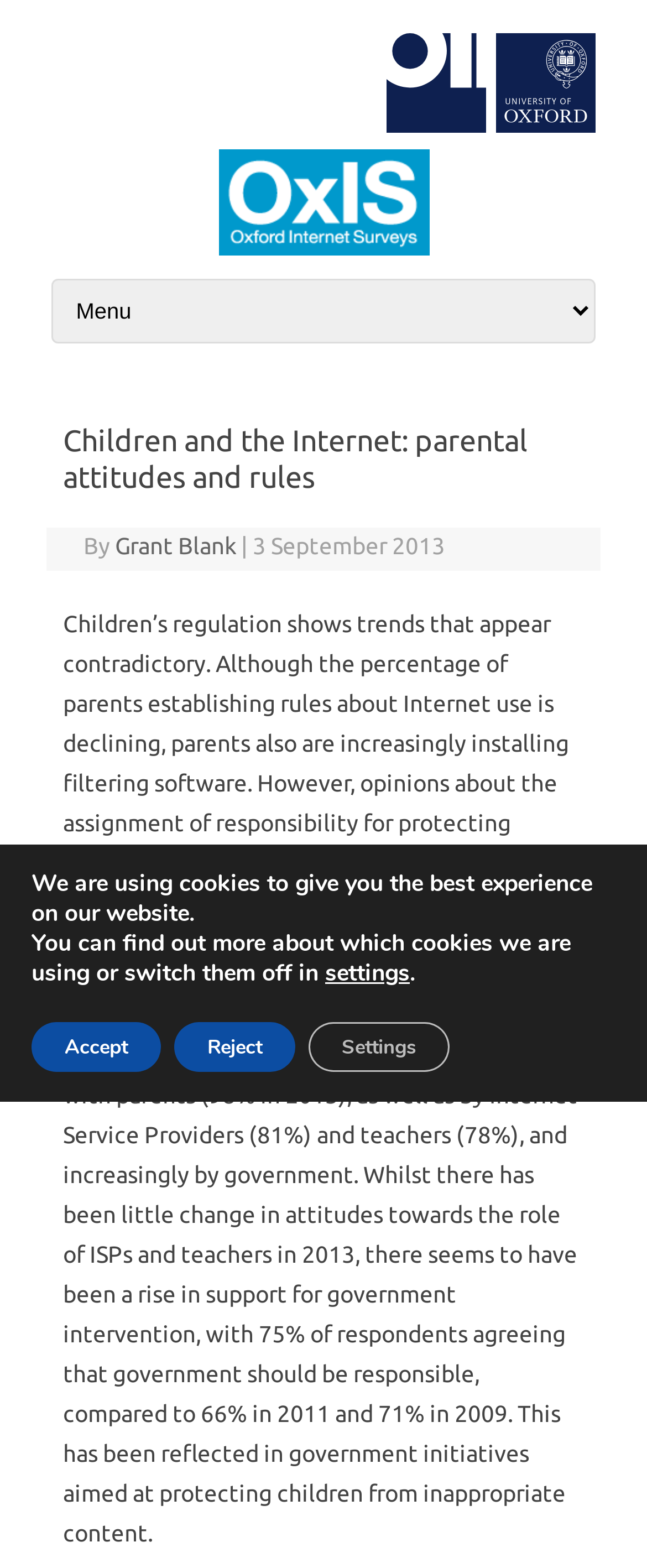Describe the webpage in detail, including text, images, and layout.

The webpage is about a research report titled "Children and the Internet: parental attitudes and rules" from the Oxford Internet Surveys - OxIS. At the top, there is a navigation menu with the title "Oxford Internet Institute" and an image of the Oxford Internet Surveys - OxIS logo. Below the navigation menu, there is a link to "Skip to content".

The main content of the webpage is divided into sections. The first section has a heading with the title of the report, followed by the author's name, "Grant Blank", and the publication date, "3 September 2013". Below the heading, there is a summary of the report, which discusses the trends and opinions of parents regarding their children's internet use.

The second section of the main content continues the discussion of the report's findings, including the roles of parents, Internet Service Providers, teachers, and government in protecting children from inappropriate content.

At the bottom of the webpage, there is a GDPR Cookie Banner with a message about the use of cookies on the website. The banner provides options to accept, reject, or adjust the cookie settings.

There are a total of 3 buttons and 3 links on the webpage, and 2 images, including the Oxford Internet Surveys - OxIS logo. The webpage has a clear structure, with headings and sections that organize the content in a logical manner.